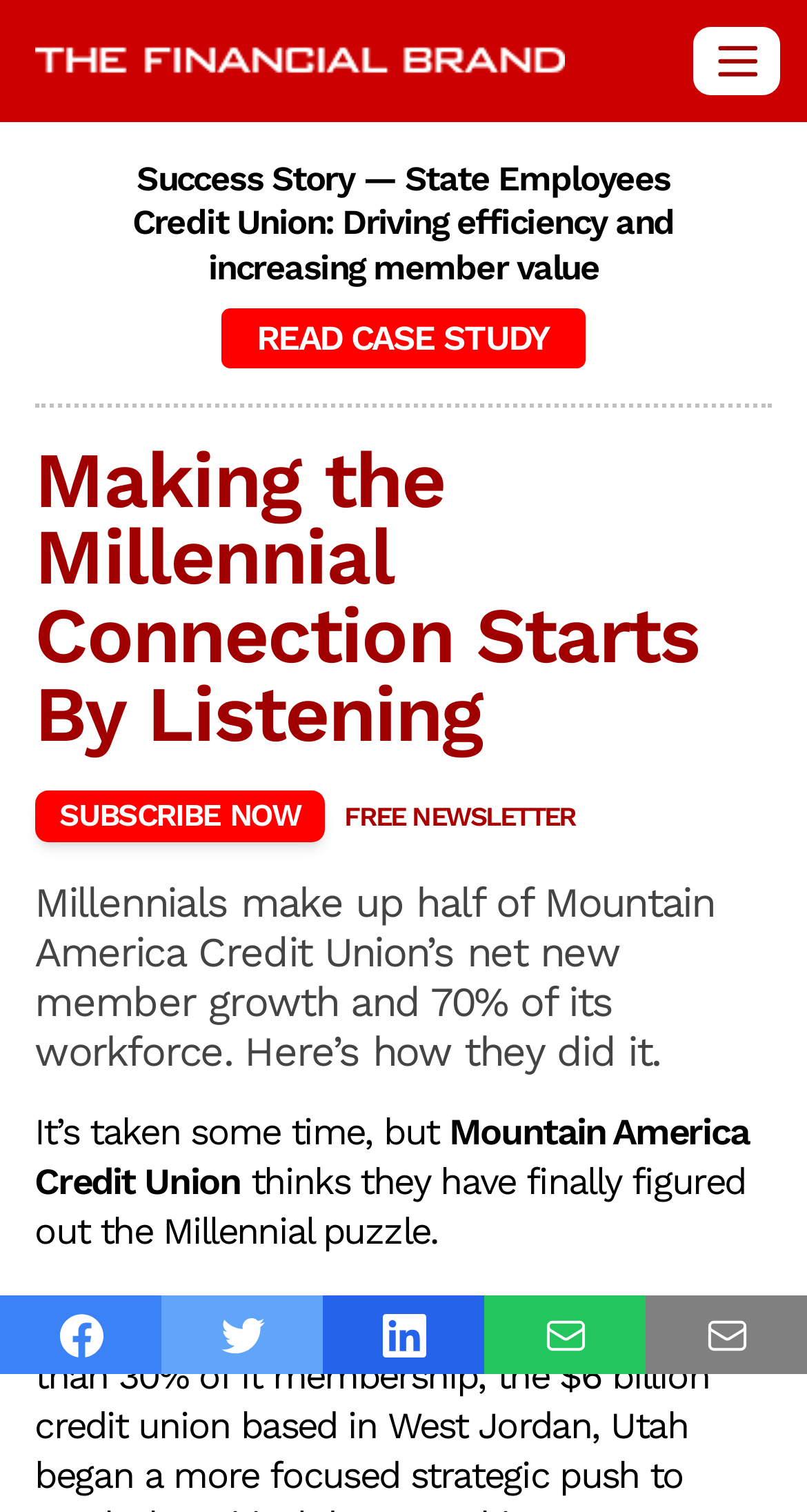Refer to the image and provide a thorough answer to this question:
What is the action encouraged by the 'FREE' text?

By analyzing the context of the 'FREE' text, I found that it is accompanied by the text 'NEWSLETTER' and a link 'SUBSCRIBE NOW', which suggests that the action encouraged is to subscribe to the newsletter.